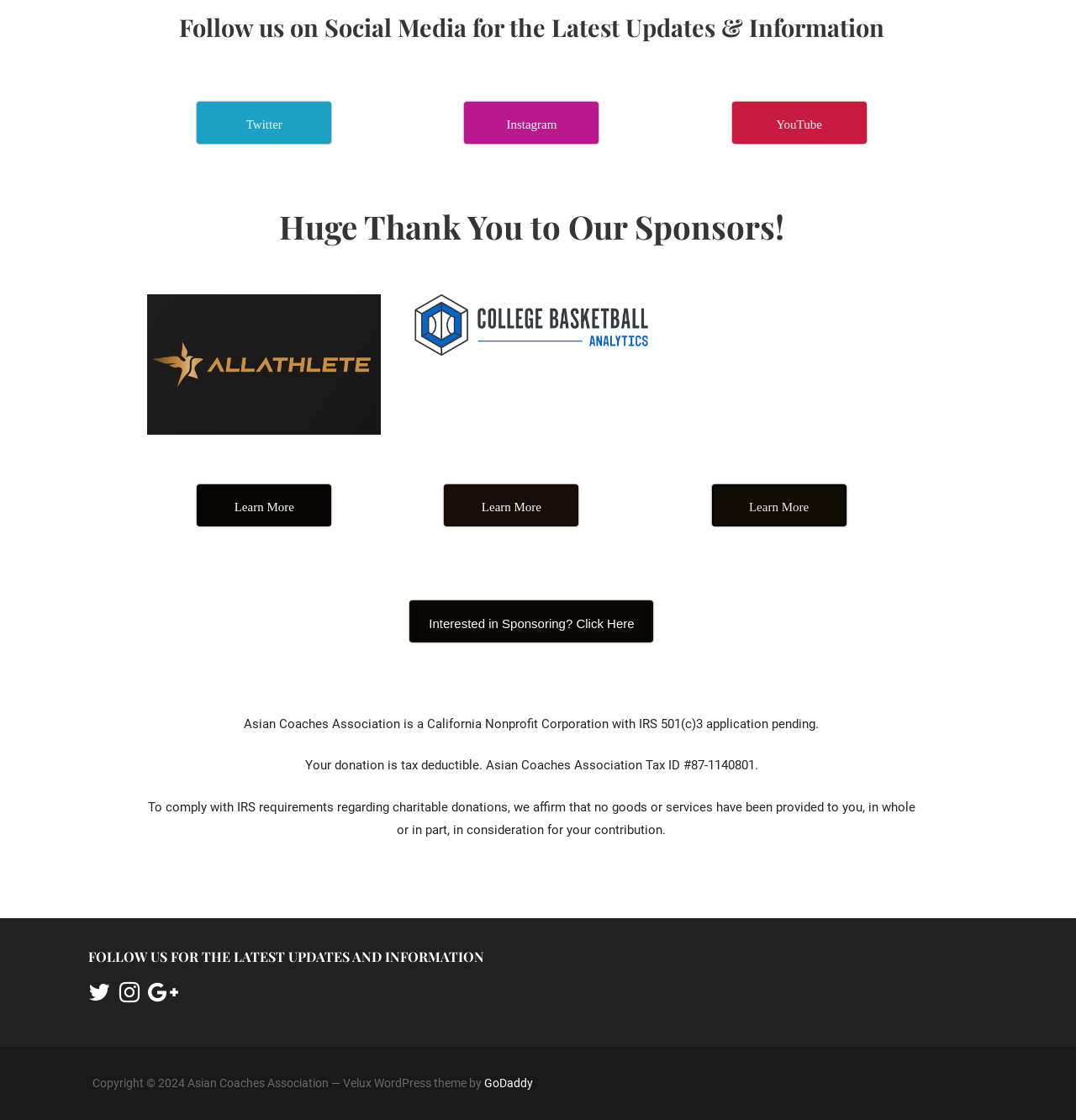Could you indicate the bounding box coordinates of the region to click in order to complete this instruction: "Call the phone number".

None